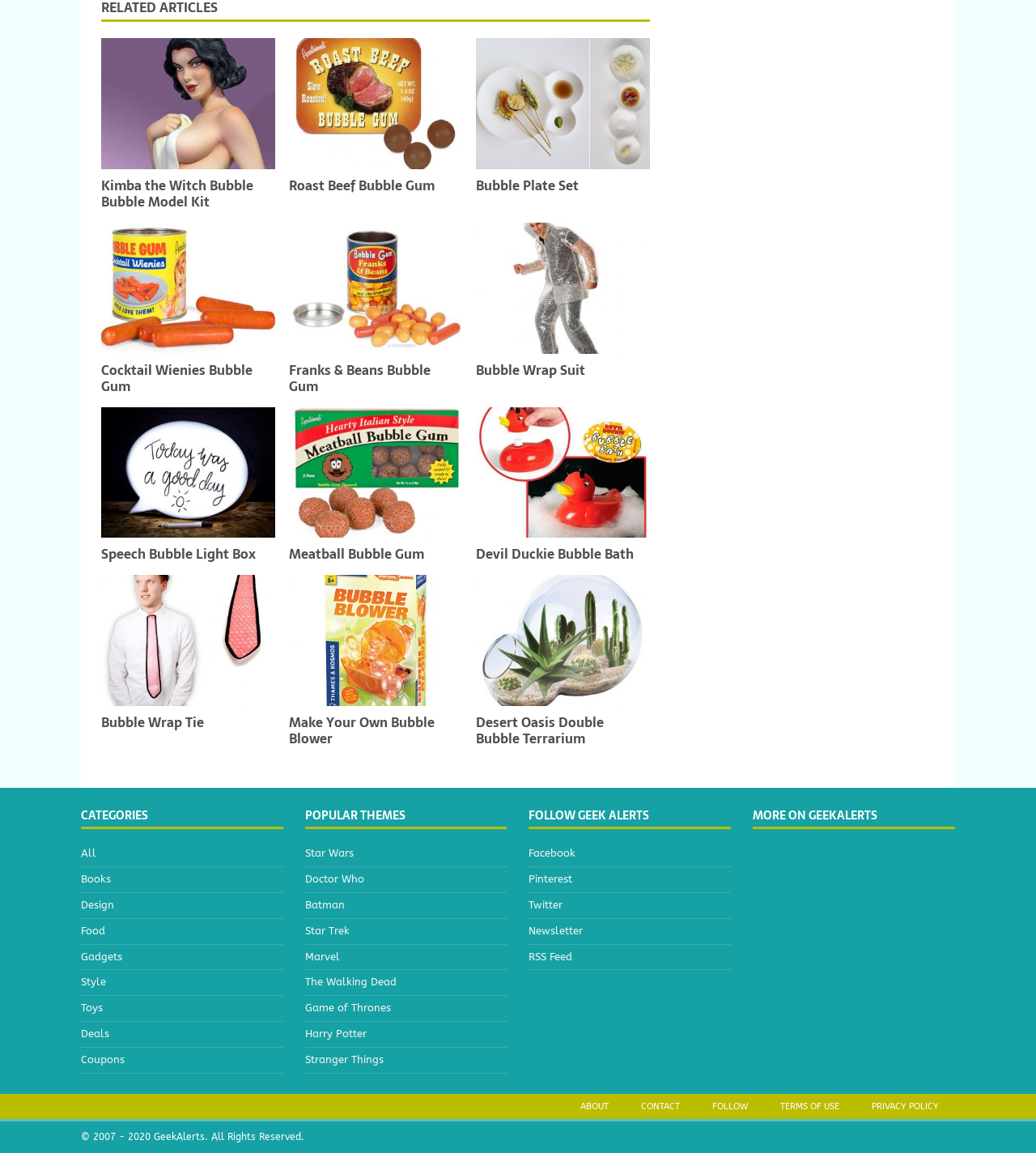Please locate the bounding box coordinates of the element's region that needs to be clicked to follow the instruction: "Select All category". The bounding box coordinates should be provided as four float numbers between 0 and 1, i.e., [left, top, right, bottom].

[0.078, 0.733, 0.273, 0.752]